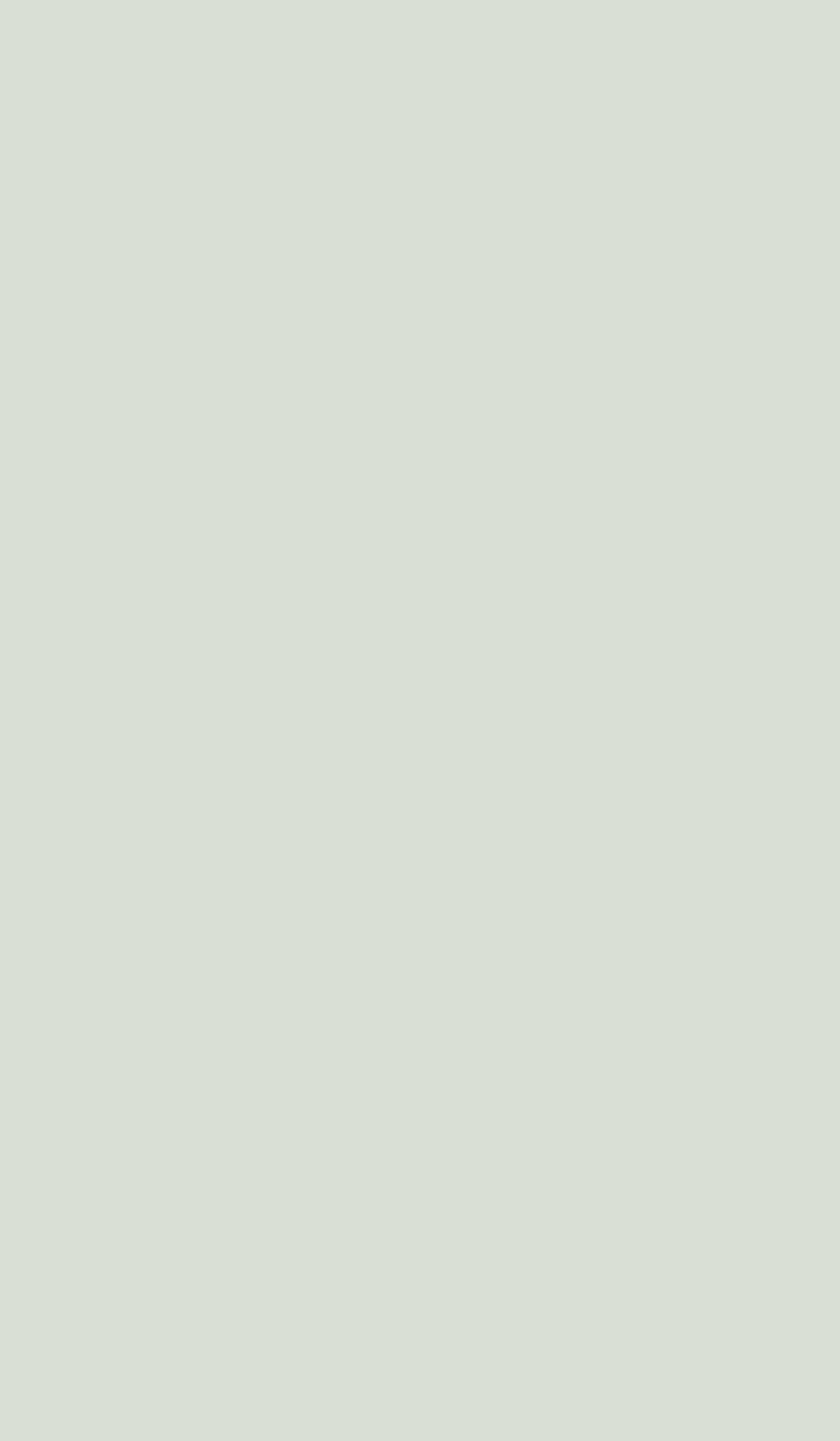Provide a short answer using a single word or phrase for the following question: 
How many main sections are there?

3